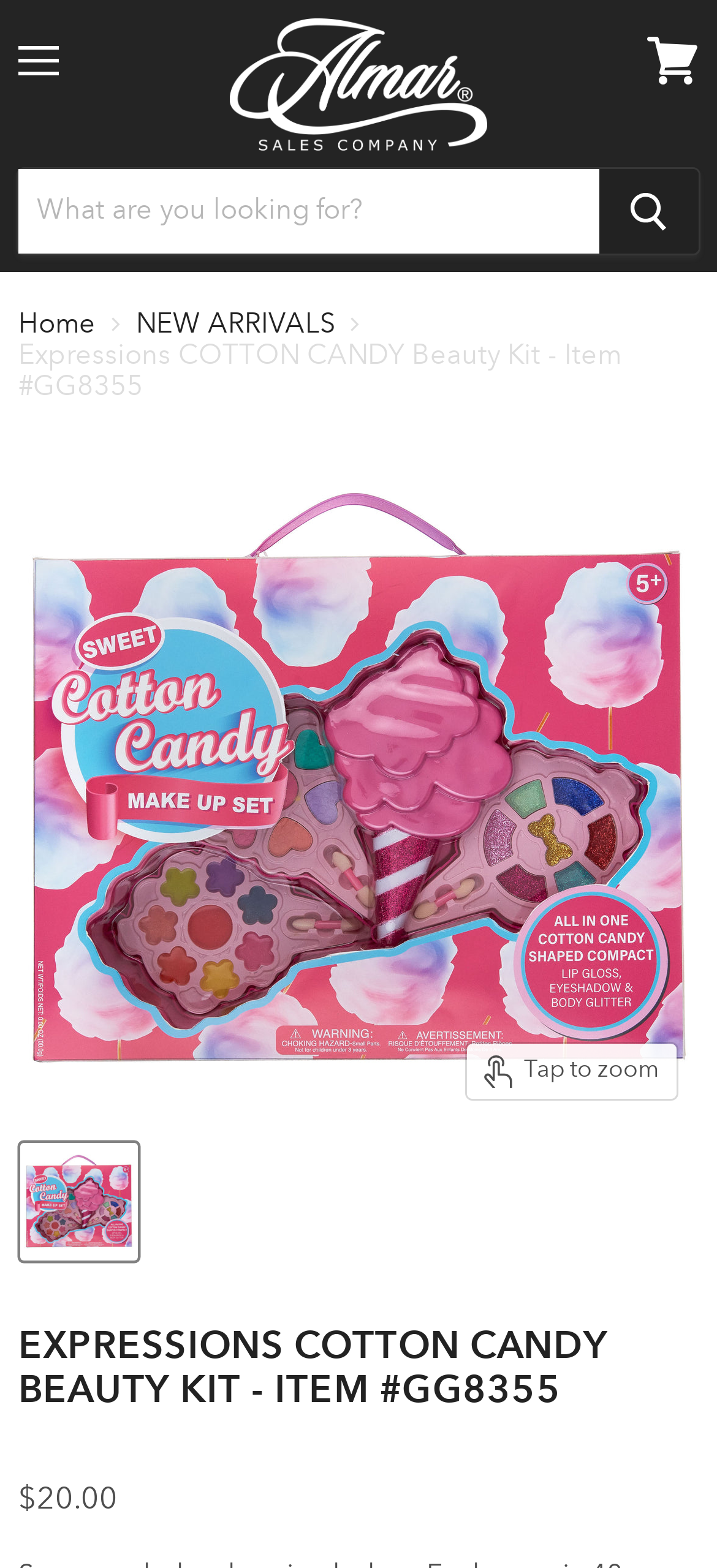Please identify the bounding box coordinates of the clickable region that I should interact with to perform the following instruction: "View cart". The coordinates should be expressed as four float numbers between 0 and 1, i.e., [left, top, right, bottom].

[0.877, 0.012, 1.0, 0.066]